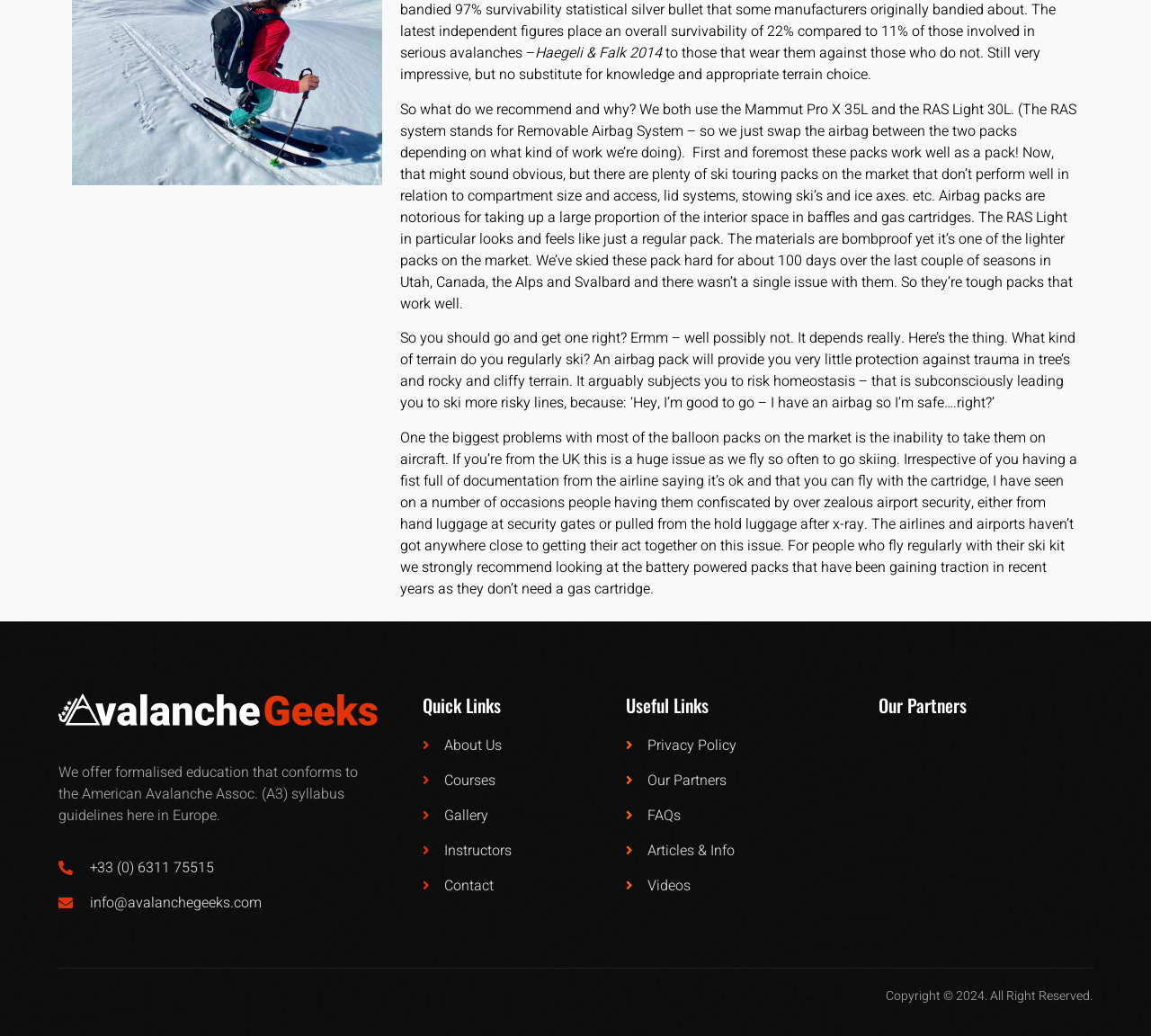Review the image closely and give a comprehensive answer to the question: What type of packs are recommended?

The text states 'We both use the Mammut Pro X 35L and the RAS Light 30L' which indicates that these are the packs being recommended by the authors.